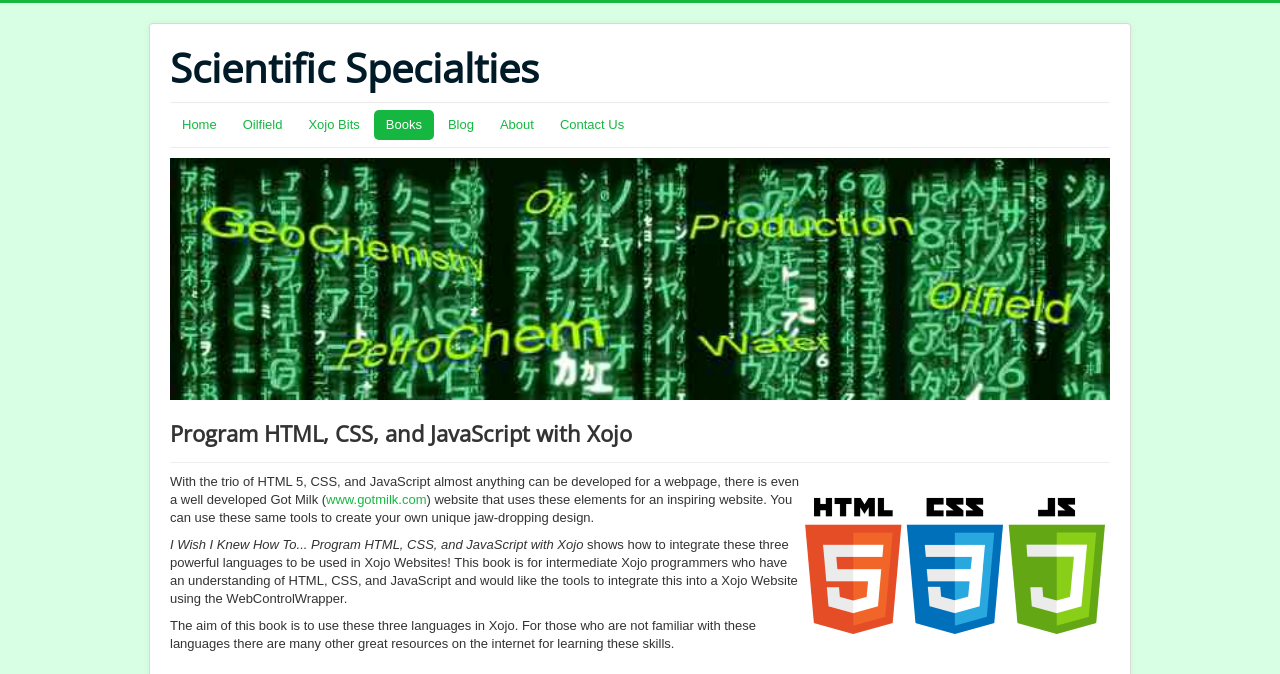Locate the UI element described by Scientific Specialties and provide its bounding box coordinates. Use the format (top-left x, top-left y, bottom-right x, bottom-right y) with all values as floating point numbers between 0 and 1.

[0.133, 0.065, 0.421, 0.136]